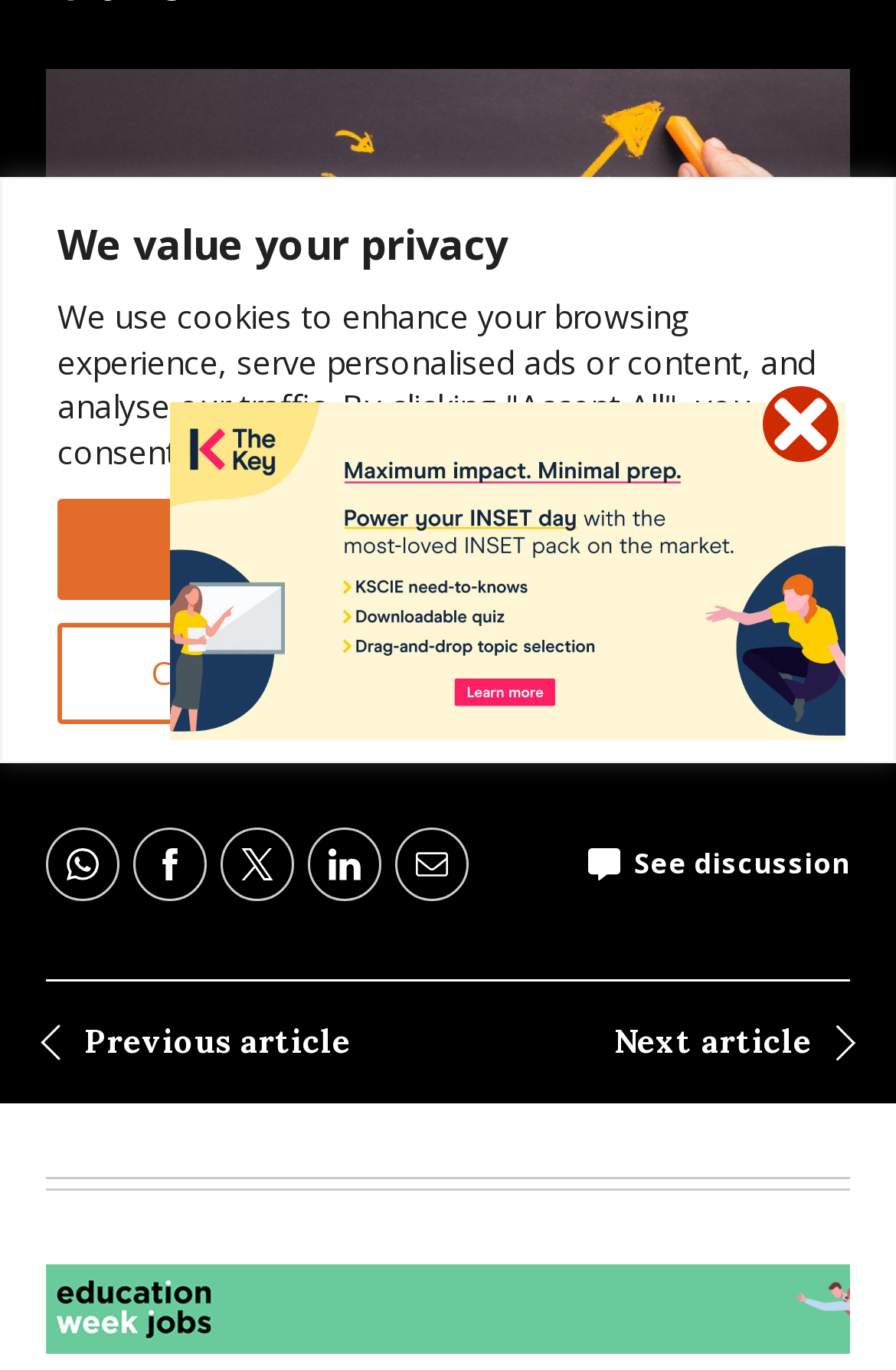Please determine the bounding box of the UI element that matches this description: Reject All. The coordinates should be given as (top-left x, top-left y, bottom-right x, bottom-right y), with all values between 0 and 1.

[0.506, 0.454, 0.936, 0.528]